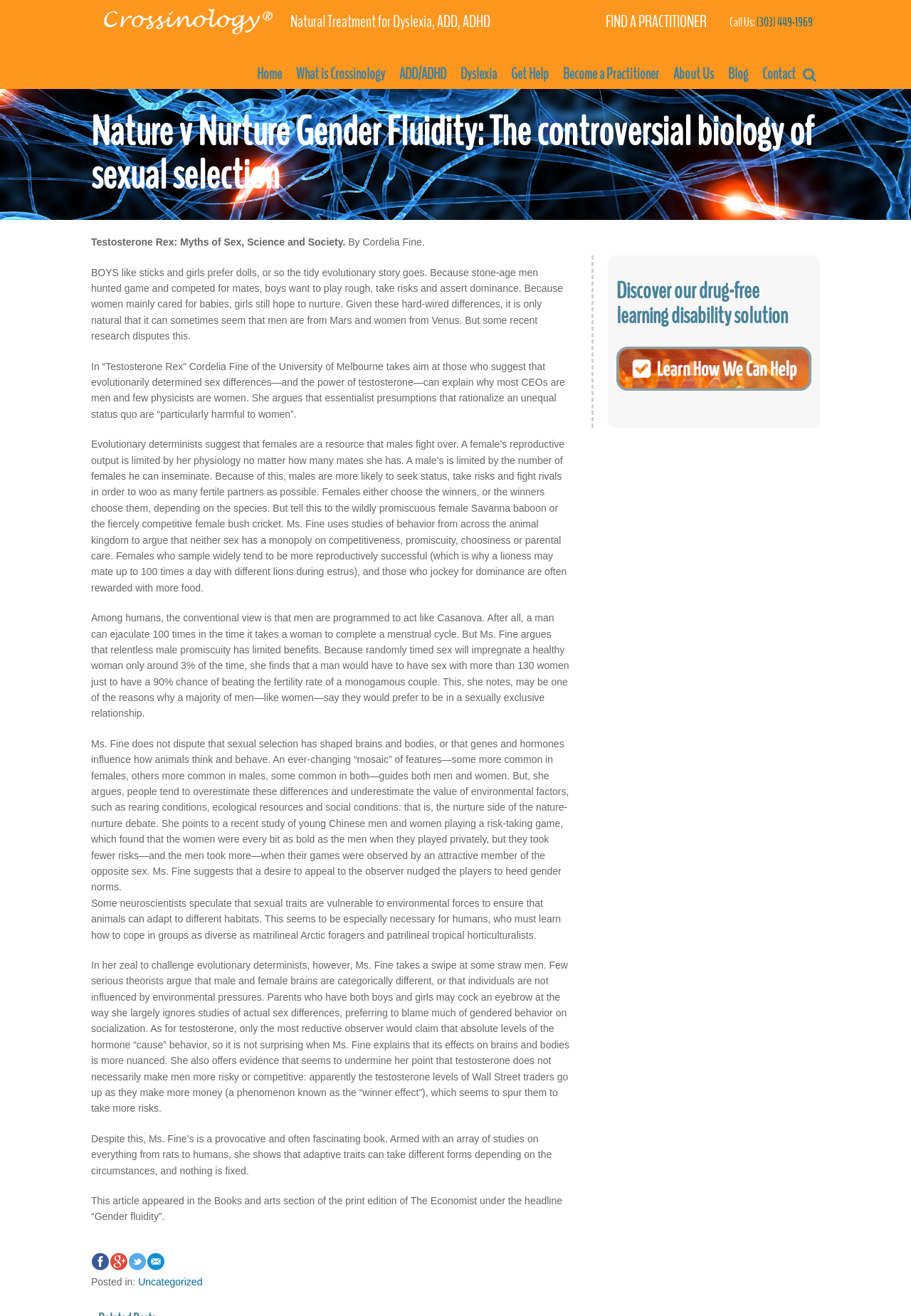Locate the bounding box coordinates of the clickable part needed for the task: "Read the article about 'Nature v Nurture Gender Fluidity'".

[0.1, 0.178, 0.626, 0.996]